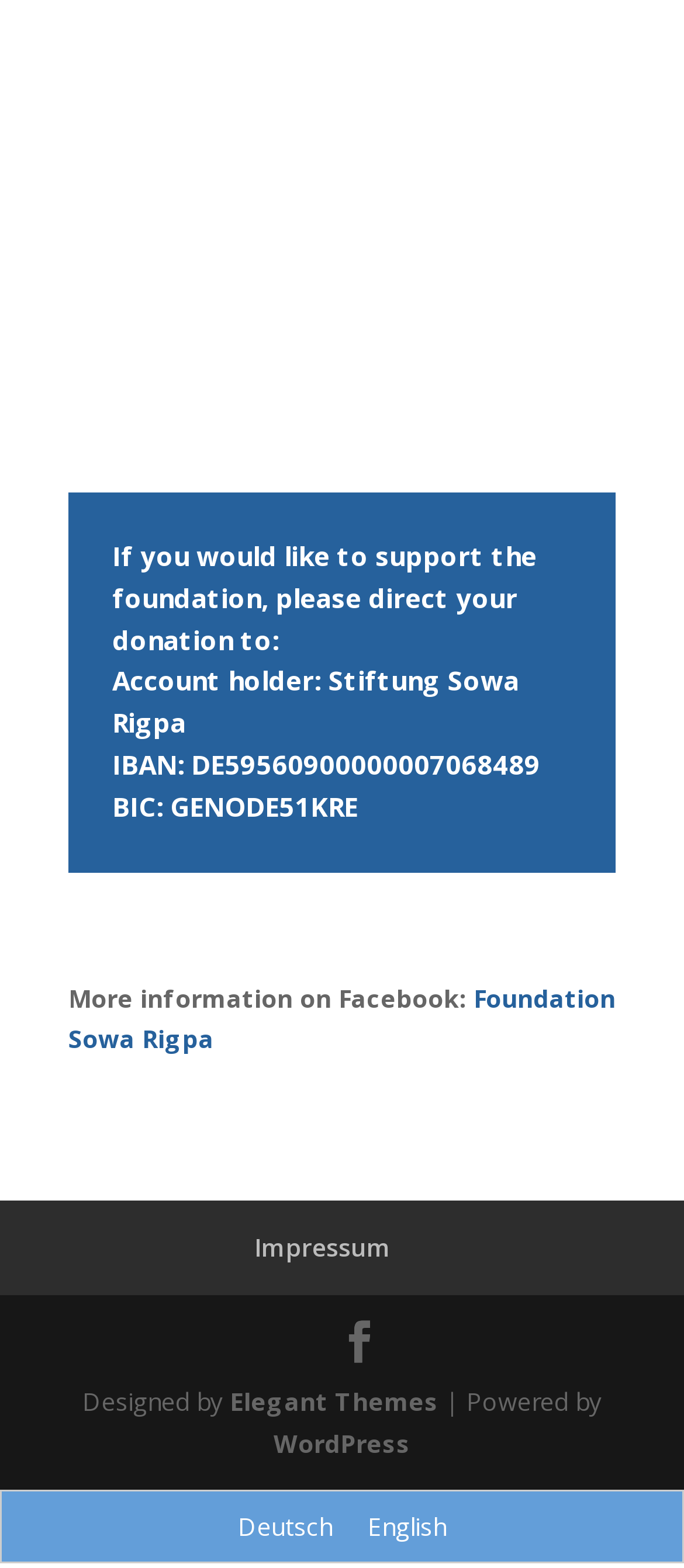What is the account holder's name?
Look at the image and answer the question with a single word or phrase.

Stiftung Sowa Rigpa